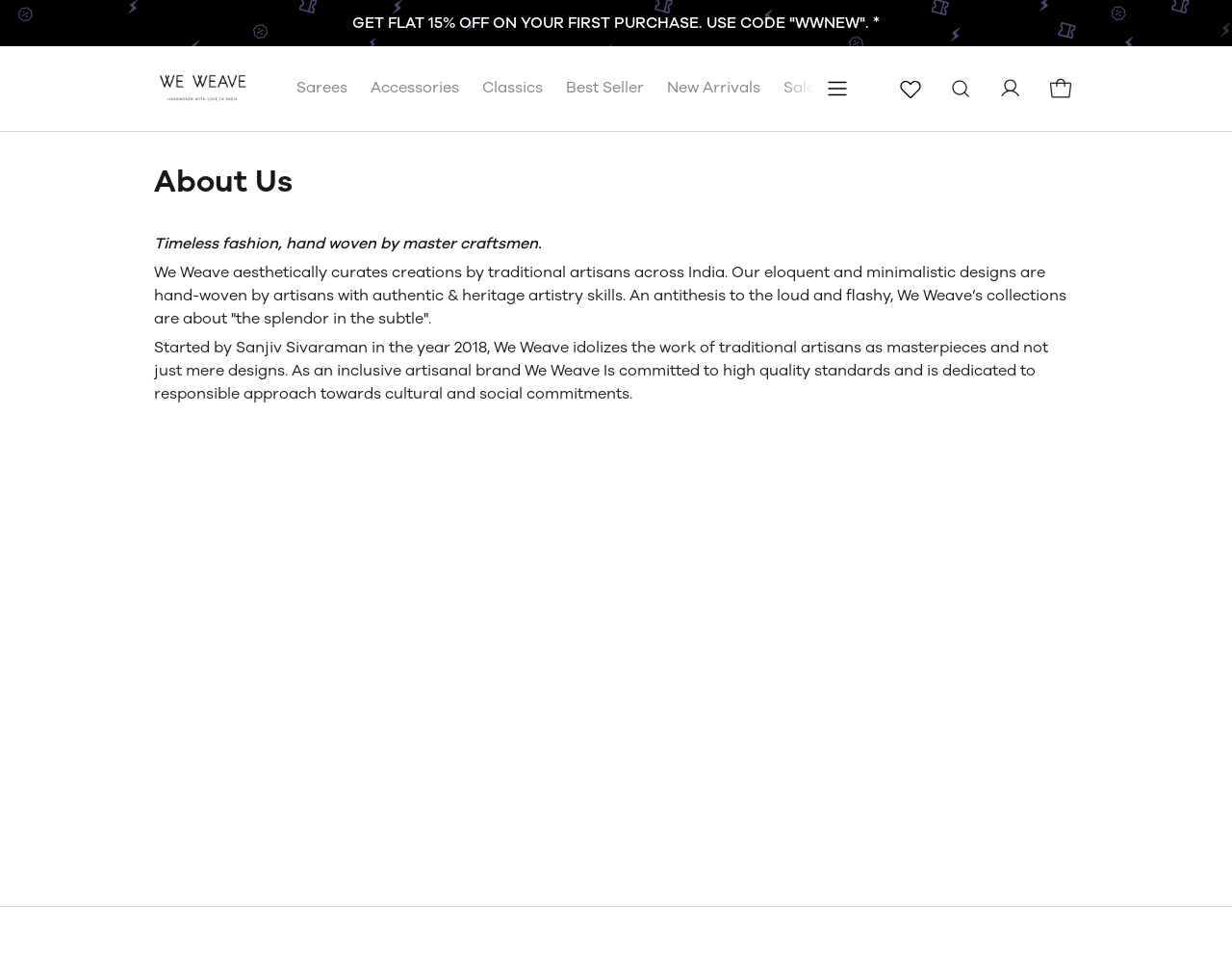Reply to the question with a single word or phrase:
How many navigation links are at the top of the page?

7